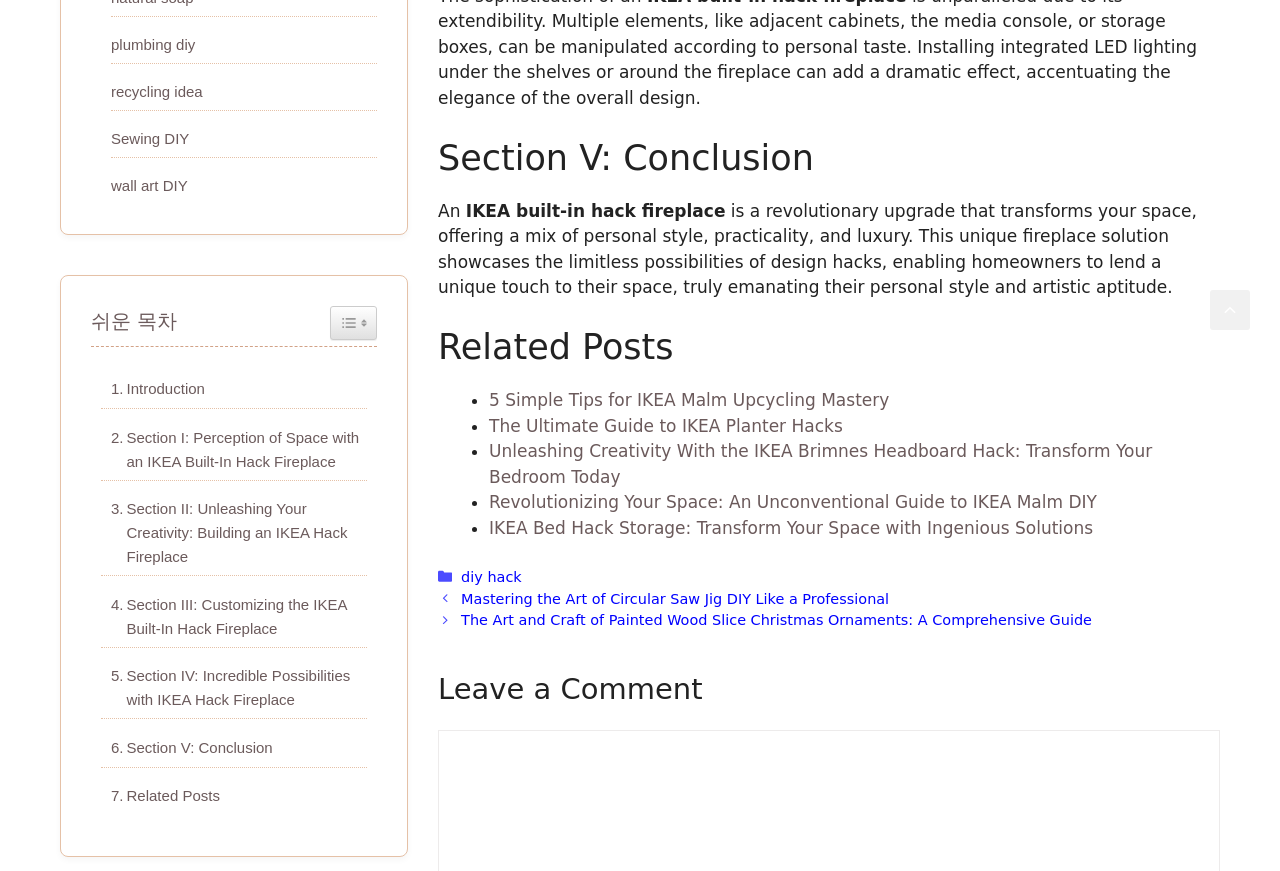Pinpoint the bounding box coordinates of the element to be clicked to execute the instruction: "Click on 'Unleashing Creativity With the IKEA Brimnes Headboard Hack: Transform Your Bedroom Today'".

[0.382, 0.507, 0.9, 0.559]